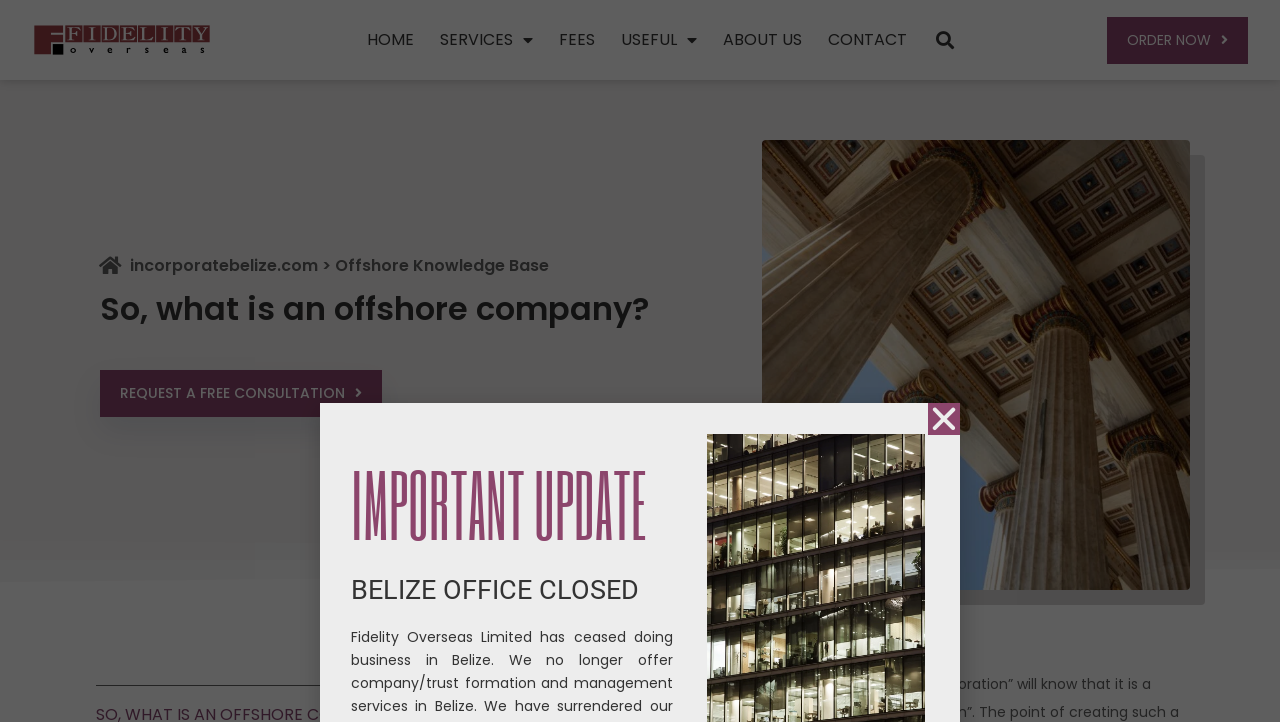Provide the bounding box coordinates in the format (top-left x, top-left y, bottom-right x, bottom-right y). All values are floating point numbers between 0 and 1. Determine the bounding box coordinate of the UI element described as: REQUEST A FREE CONSULTATION

[0.078, 0.512, 0.298, 0.577]